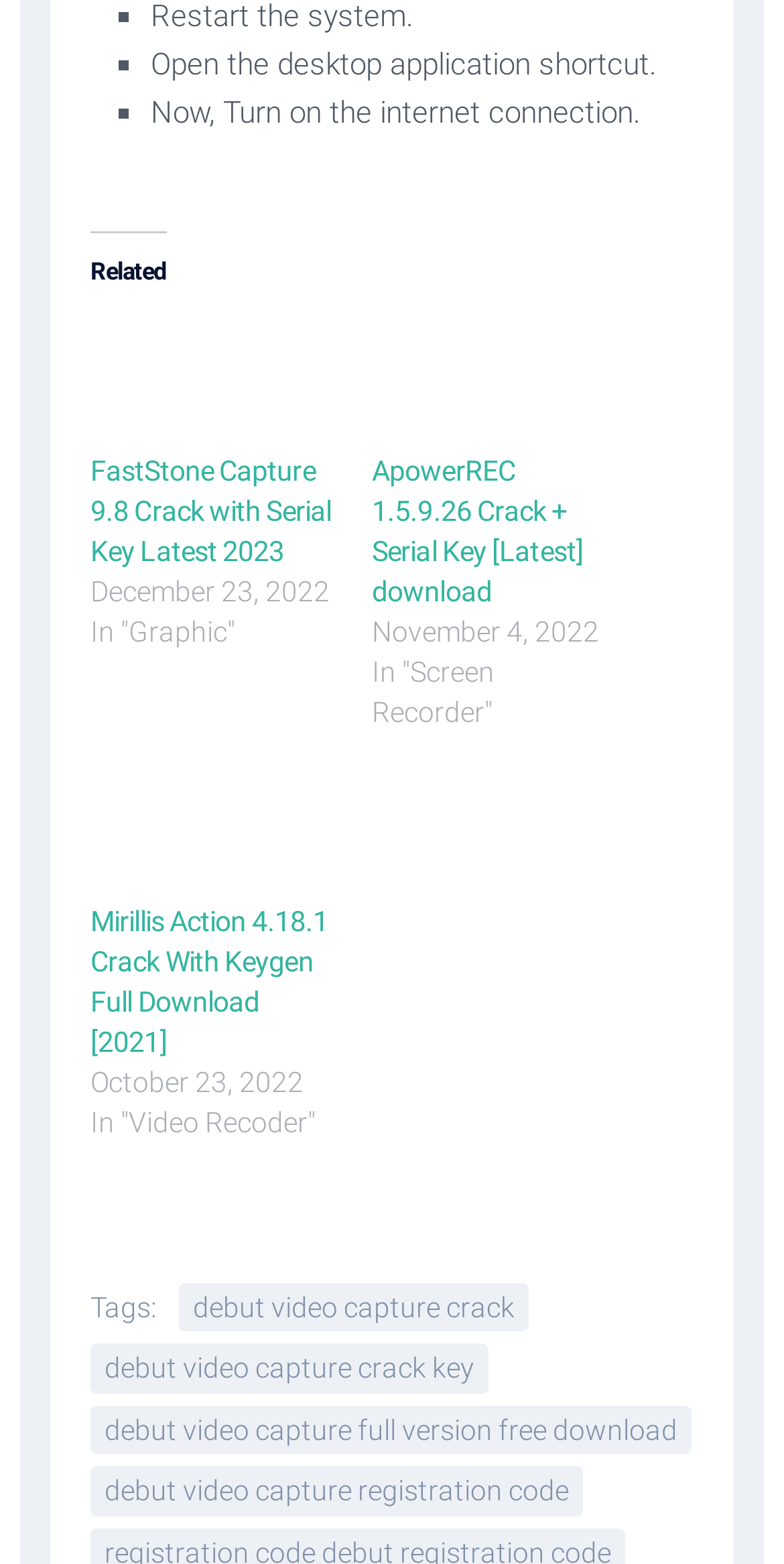Identify the bounding box coordinates of the region that should be clicked to execute the following instruction: "Open the desktop application shortcut.".

[0.192, 0.03, 0.838, 0.053]